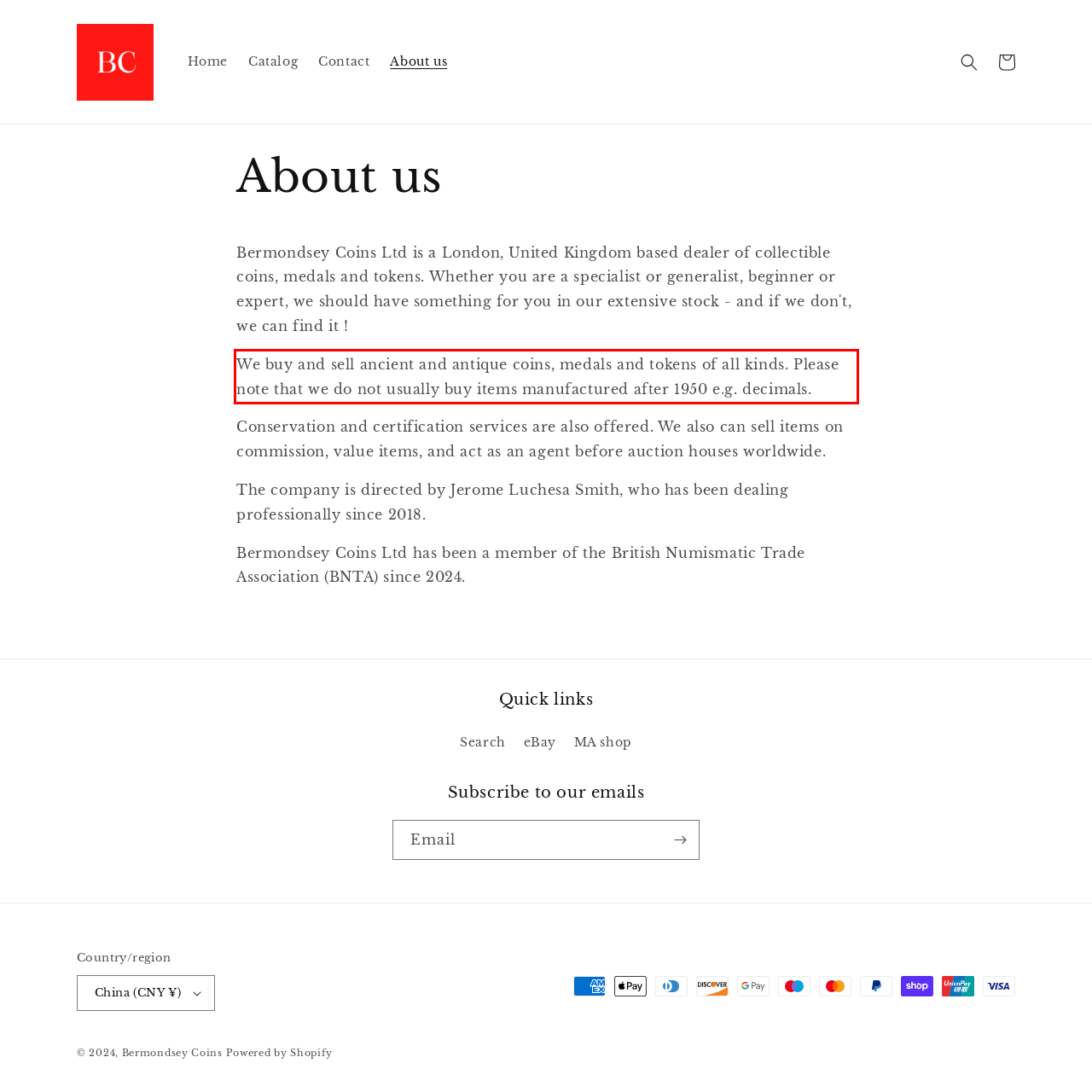Look at the screenshot of the webpage, locate the red rectangle bounding box, and generate the text content that it contains.

We buy and sell ancient and antique coins, medals and tokens of all kinds. Please note that we do not usually buy items manufactured after 1950 e.g. decimals.